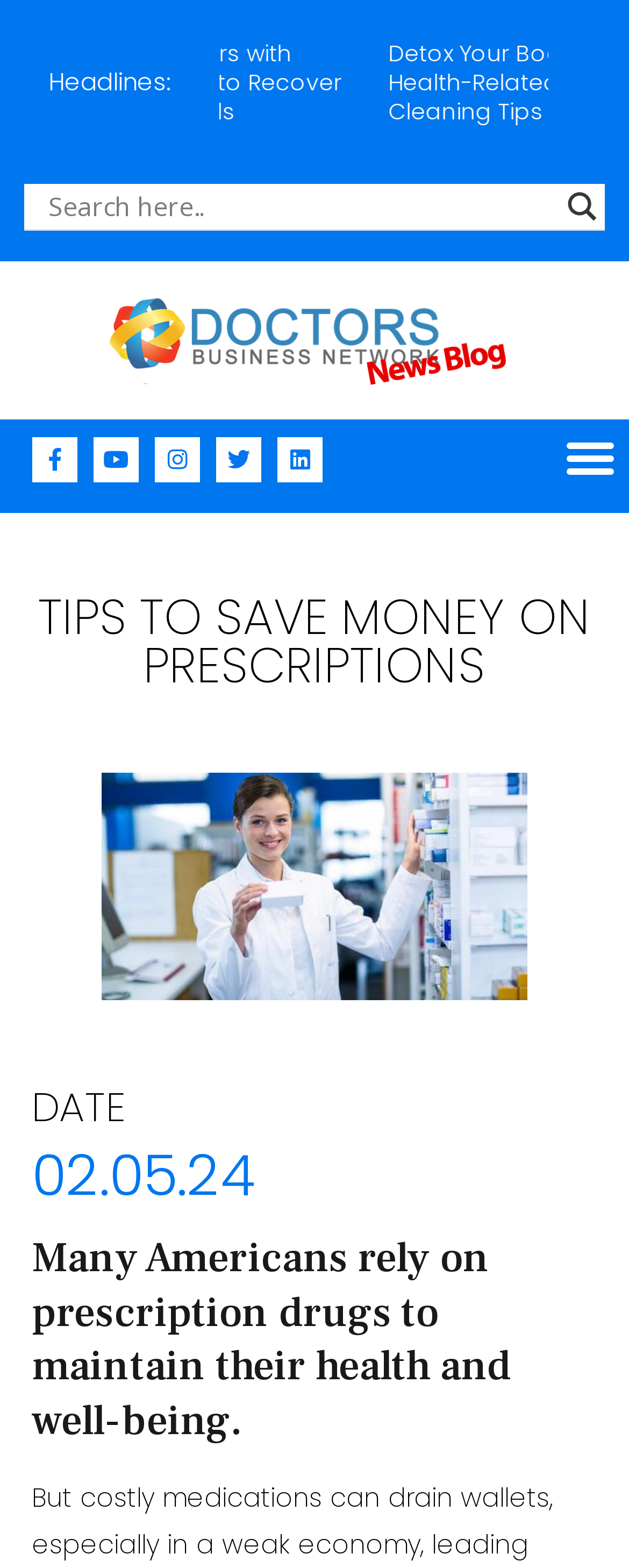Please determine the bounding box coordinates of the element's region to click in order to carry out the following instruction: "Visit the Facebook page". The coordinates should be four float numbers between 0 and 1, i.e., [left, top, right, bottom].

[0.051, 0.279, 0.123, 0.307]